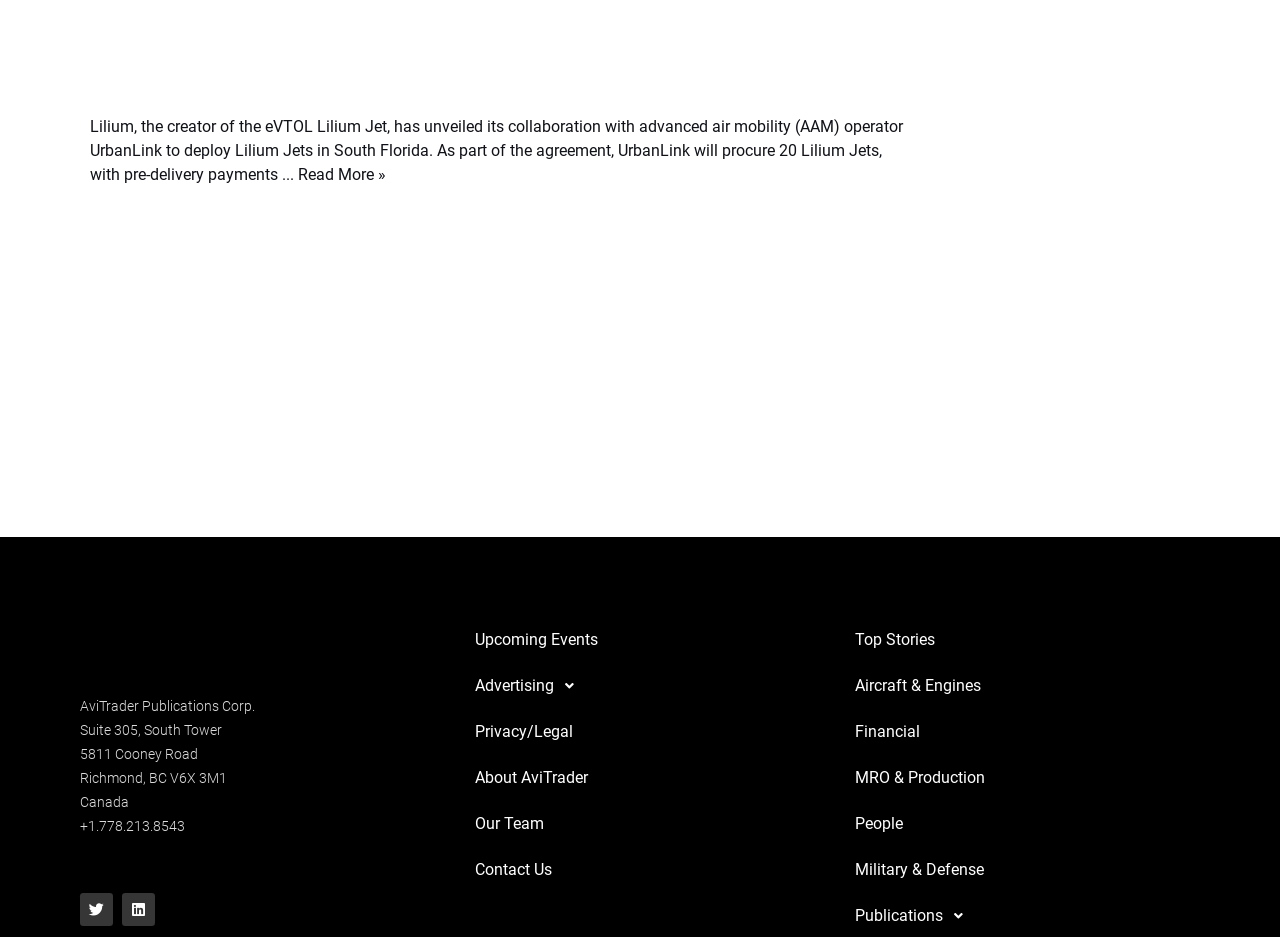Kindly determine the bounding box coordinates of the area that needs to be clicked to fulfill this instruction: "Explore upcoming events".

[0.359, 0.658, 0.479, 0.707]